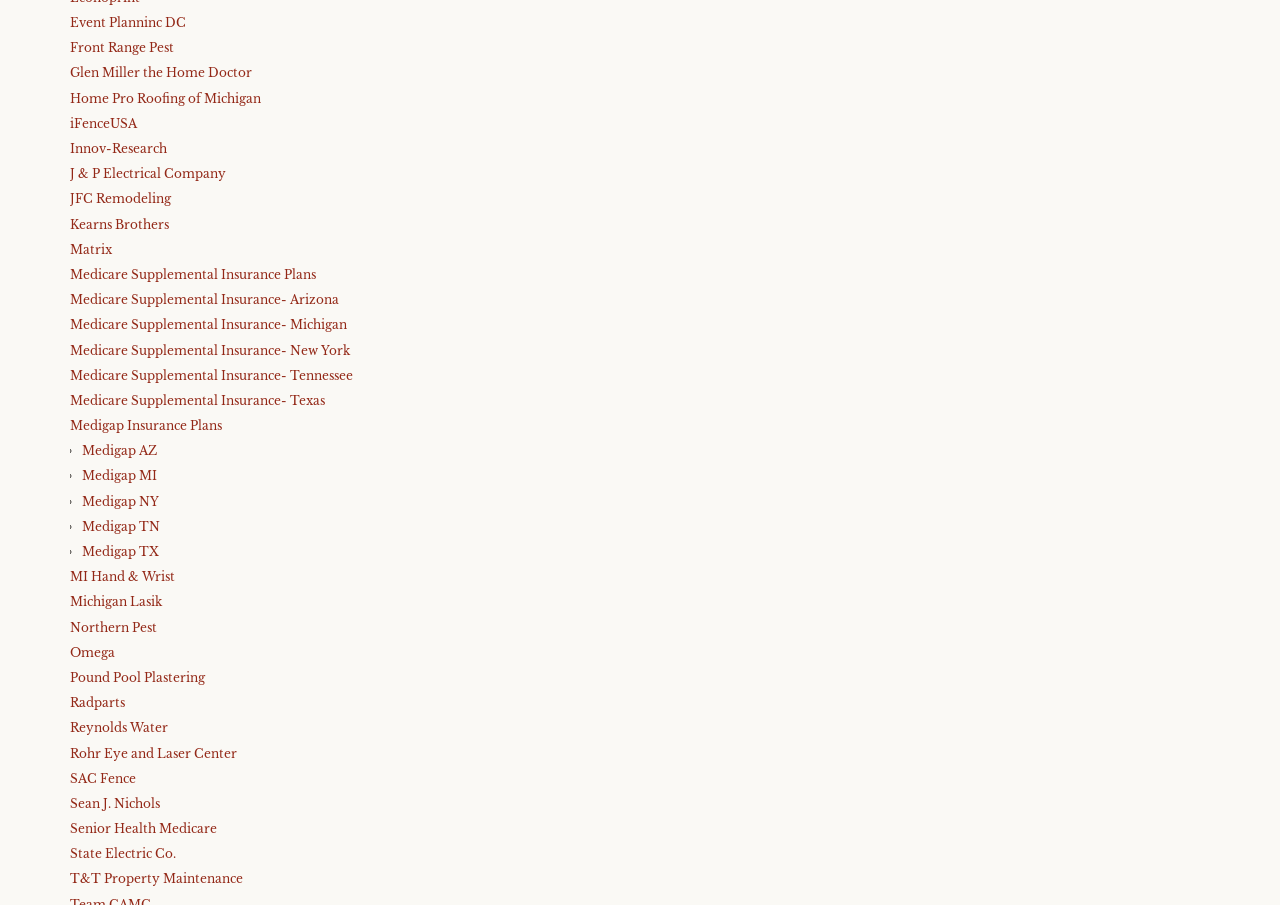Identify the bounding box coordinates of the HTML element based on this description: "MI Hand & Wrist".

[0.055, 0.629, 0.137, 0.646]